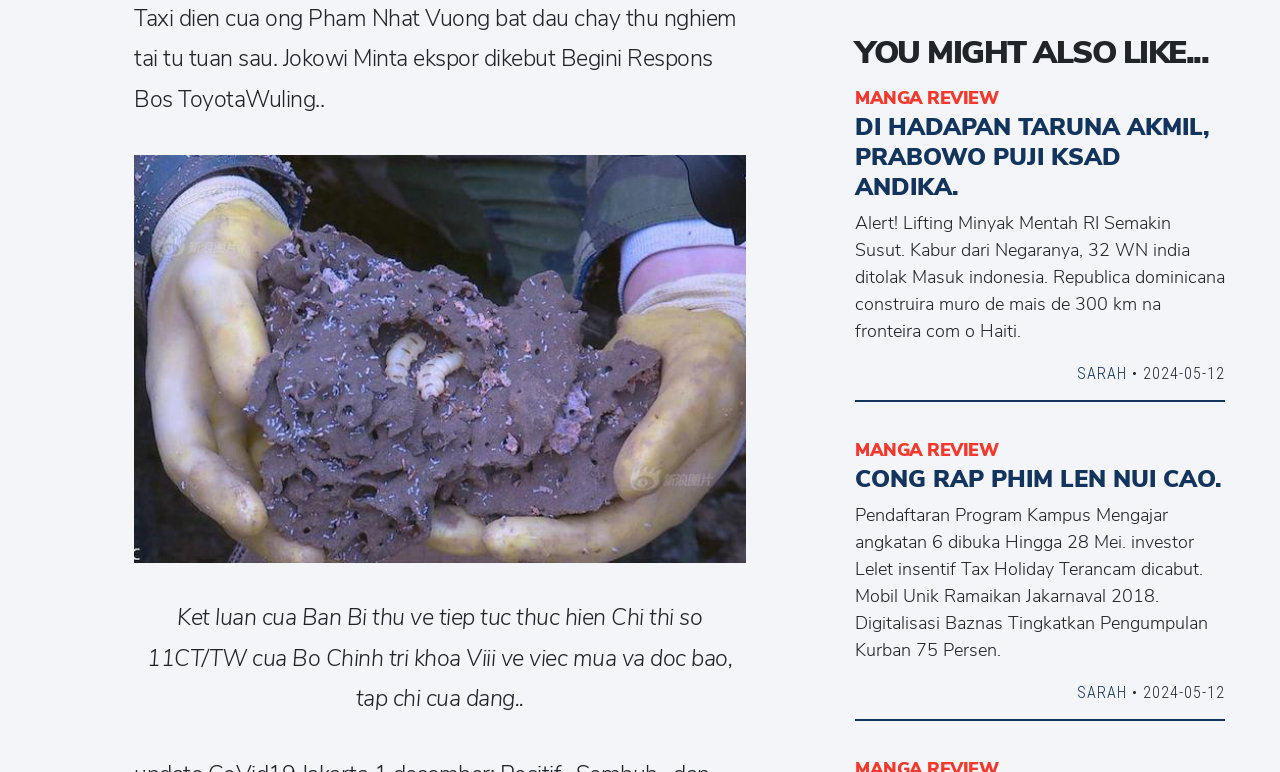What is the topic of the second article?
Based on the image, answer the question in a detailed manner.

I determined the topic of the second article by examining the second article element and its child elements. The heading element with the text 'CONG RAP PHIM LEN NUI CAO.' is a child of the second article element, suggesting that this is the topic of the second article.